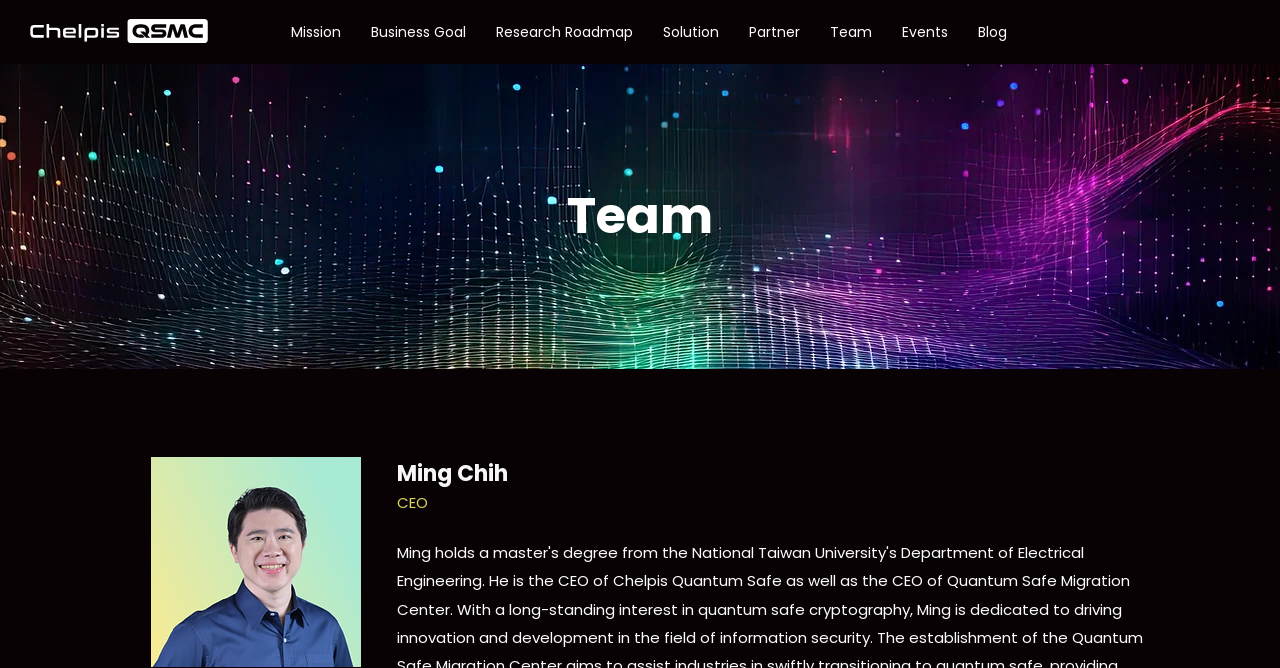Use a single word or phrase to answer the question: Is there a region dedicated to Ming Chih?

Yes